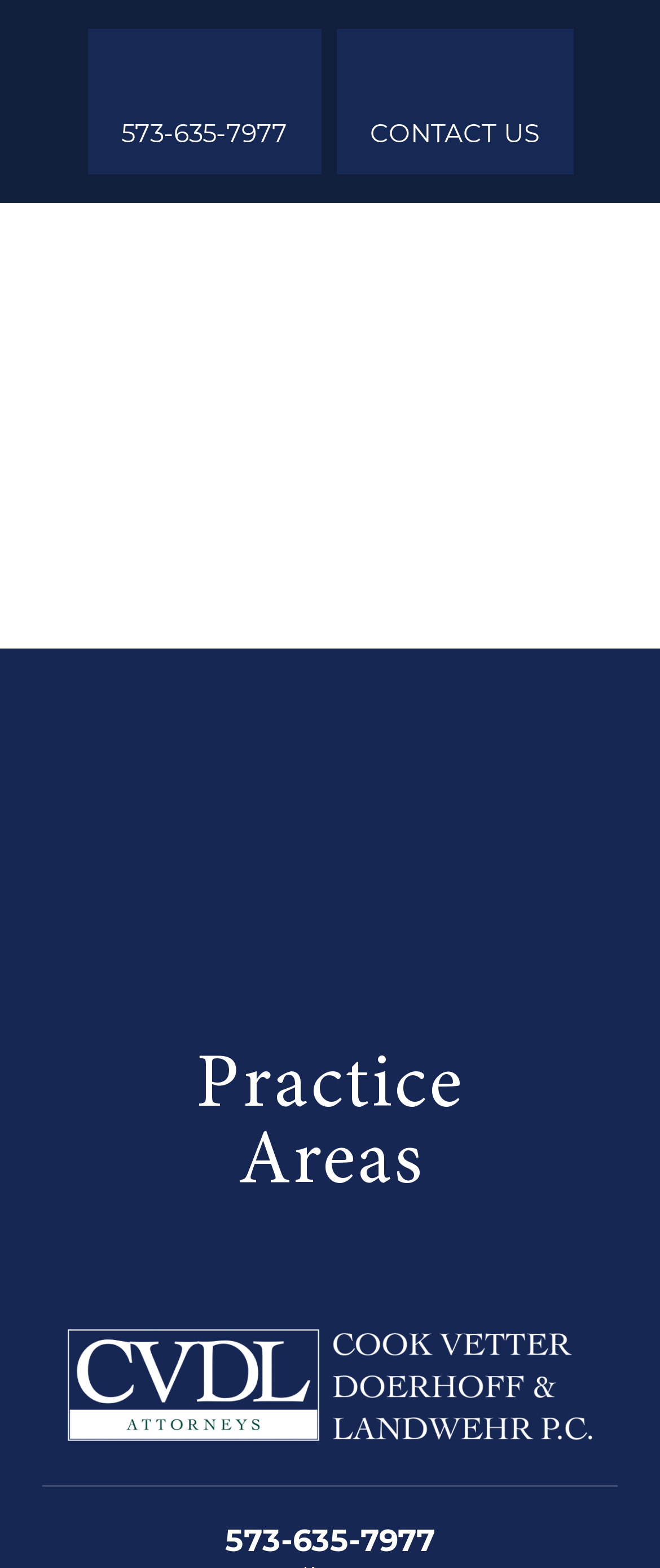Give a concise answer of one word or phrase to the question: 
What is the phone number to contact the law firm?

573-635-7977